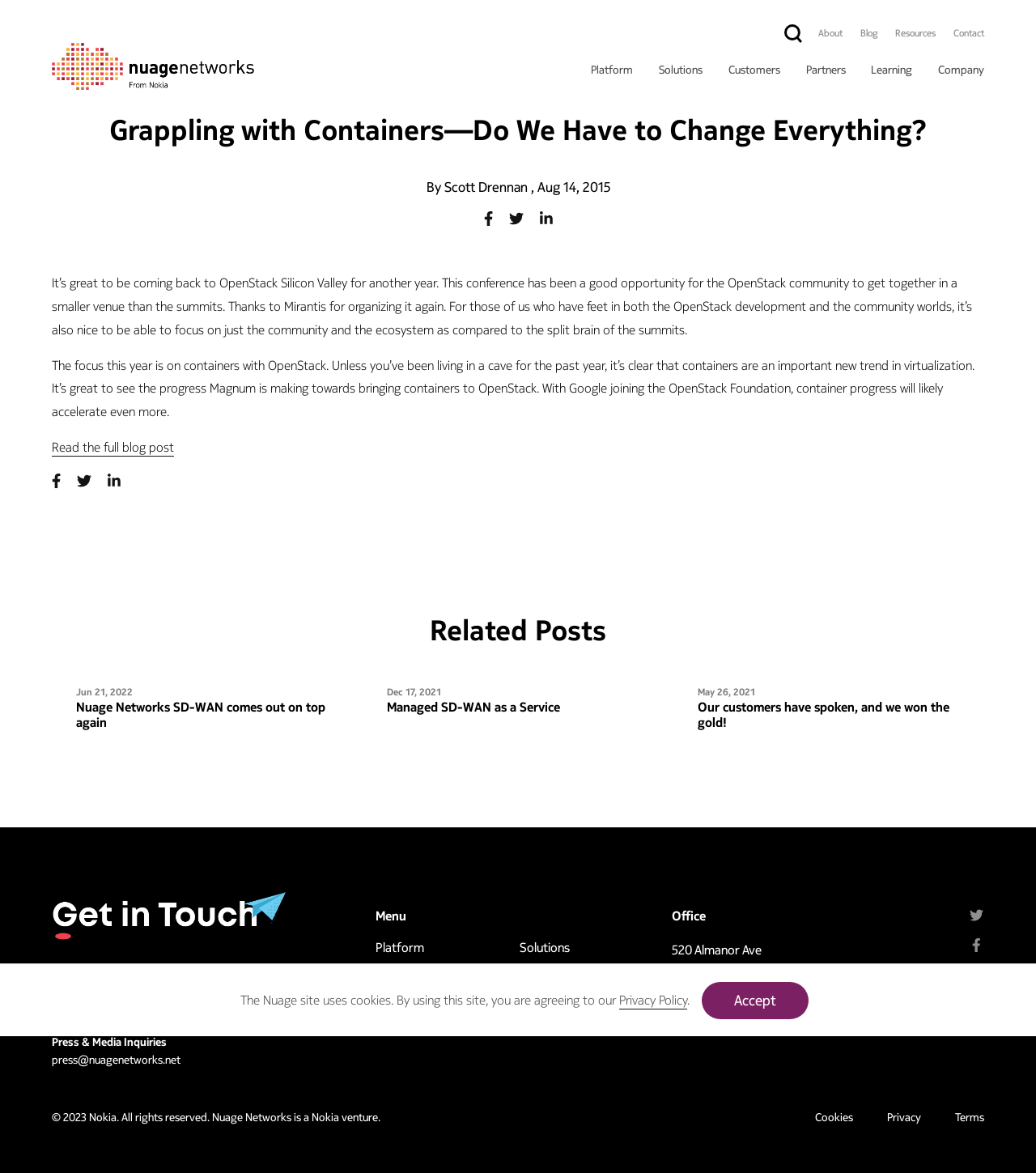Identify the webpage's primary heading and generate its text.

Grappling with Containers—Do We Have to Change Everything?